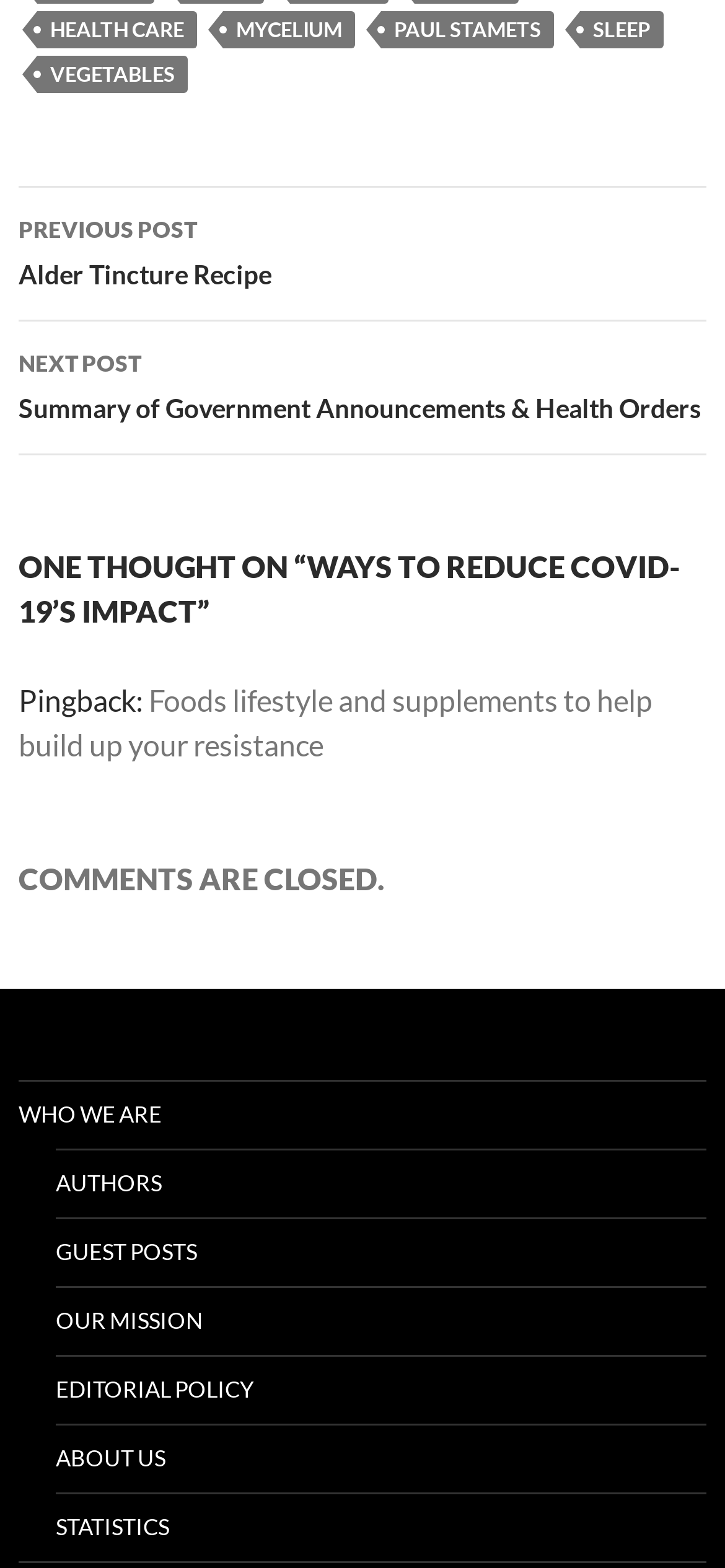Pinpoint the bounding box coordinates of the clickable area necessary to execute the following instruction: "Check the OUR MISSION". The coordinates should be given as four float numbers between 0 and 1, namely [left, top, right, bottom].

[0.077, 0.822, 0.974, 0.864]